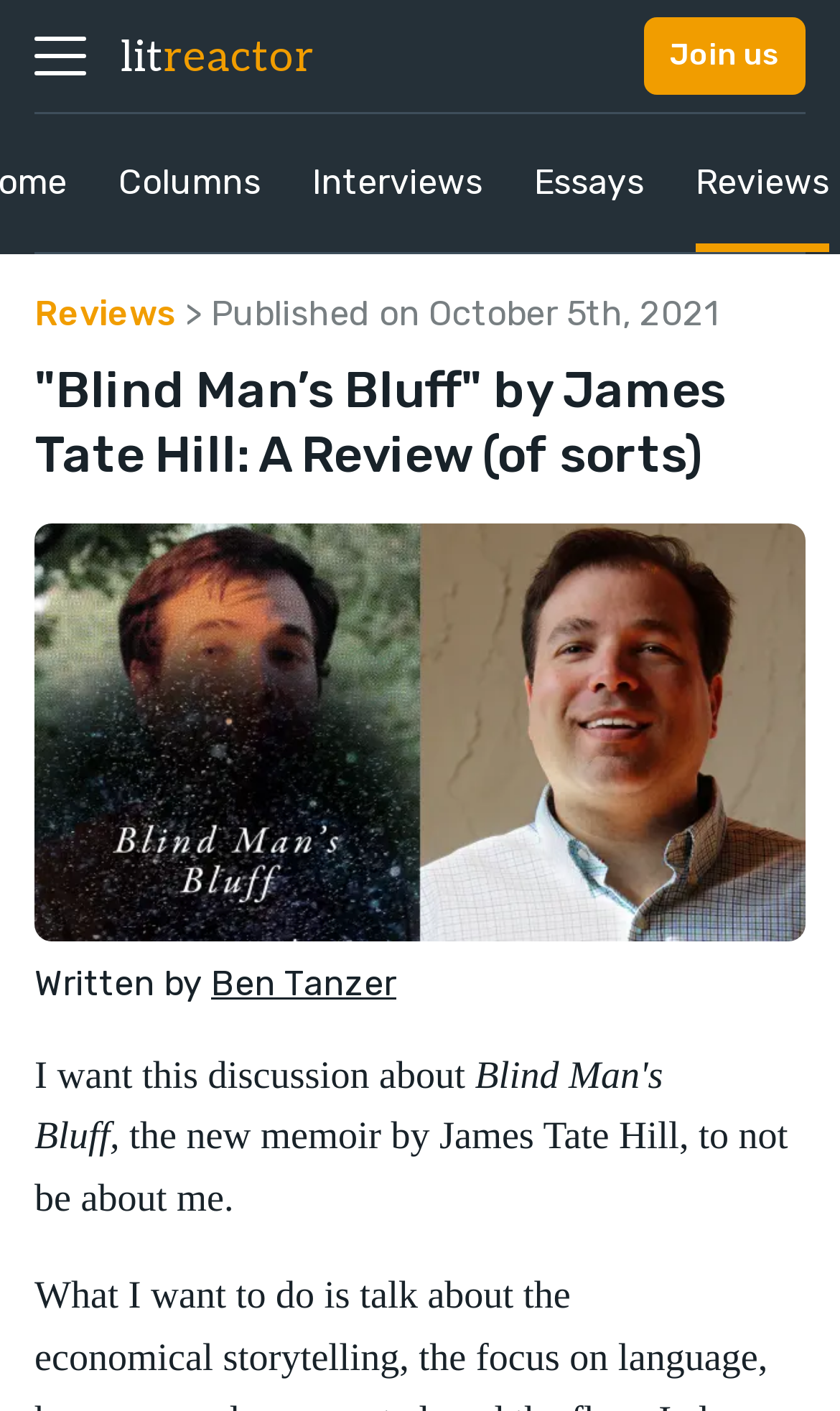Find the bounding box coordinates for the area that must be clicked to perform this action: "Go to the 'Reviews' section".

[0.041, 0.208, 0.21, 0.237]